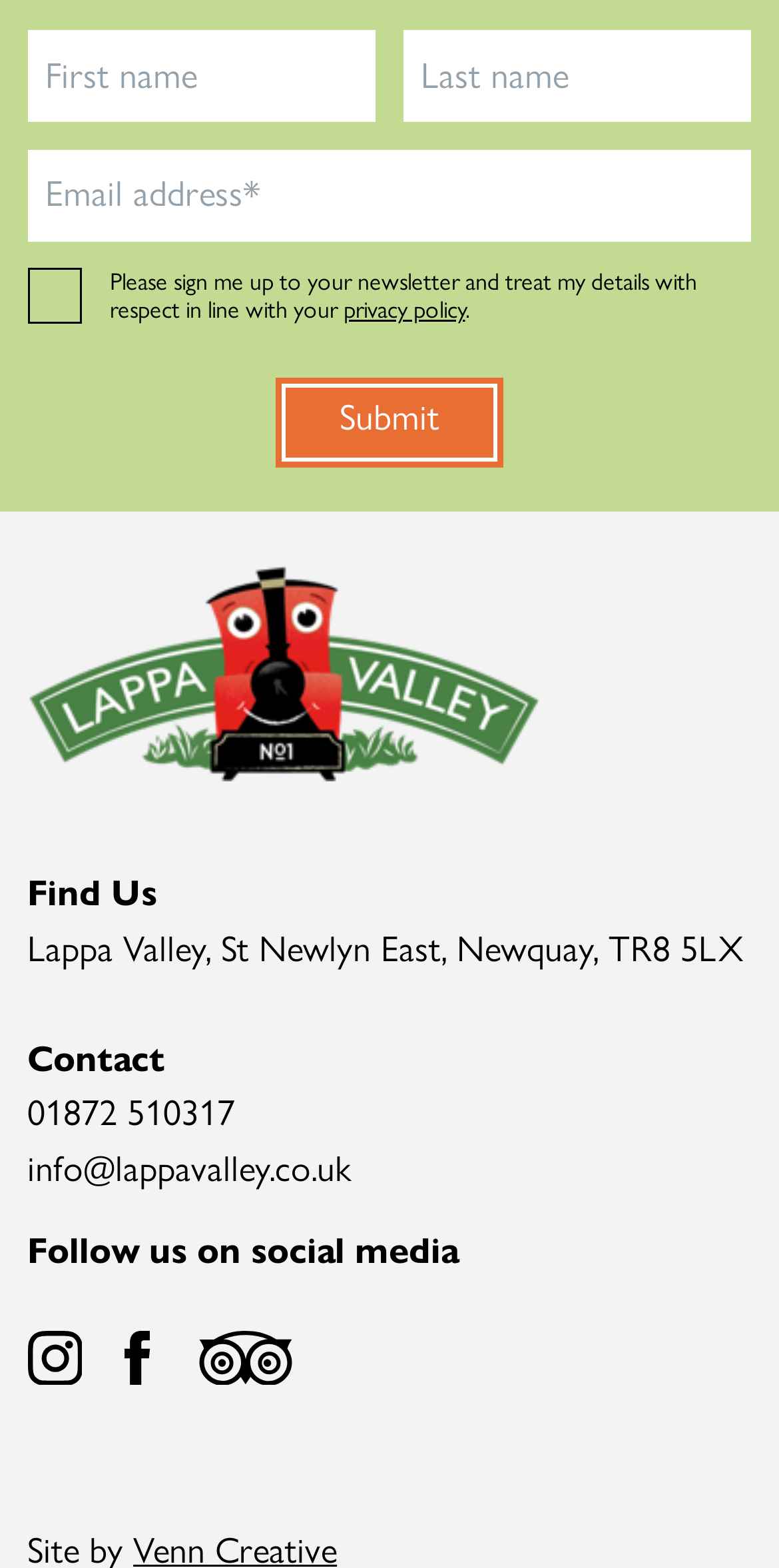Determine the bounding box coordinates for the region that must be clicked to execute the following instruction: "Visit the privacy policy page".

[0.441, 0.185, 0.597, 0.208]